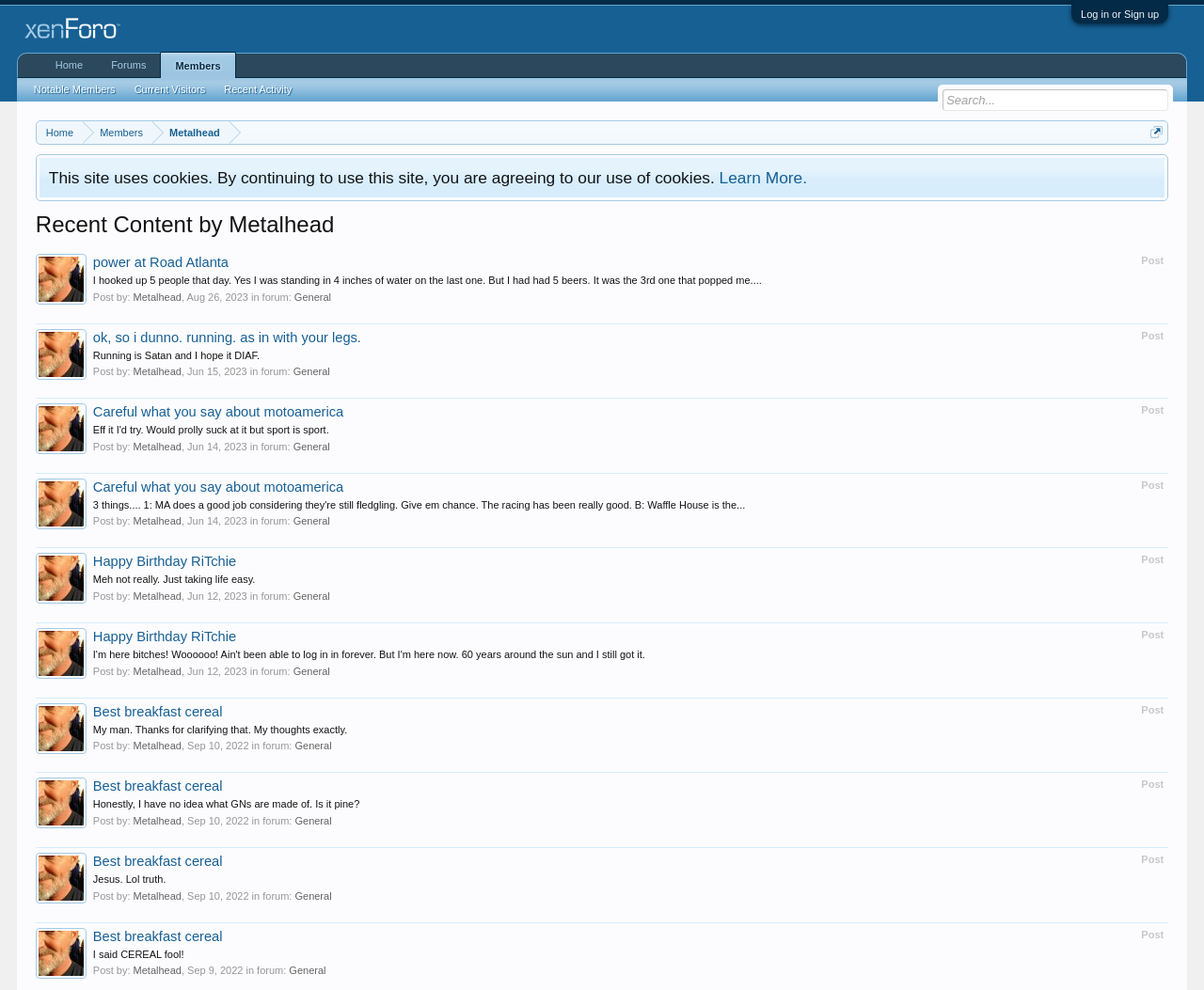Respond to the following question using a concise word or phrase: 
What is the topic of the first post?

power at Road Atlanta